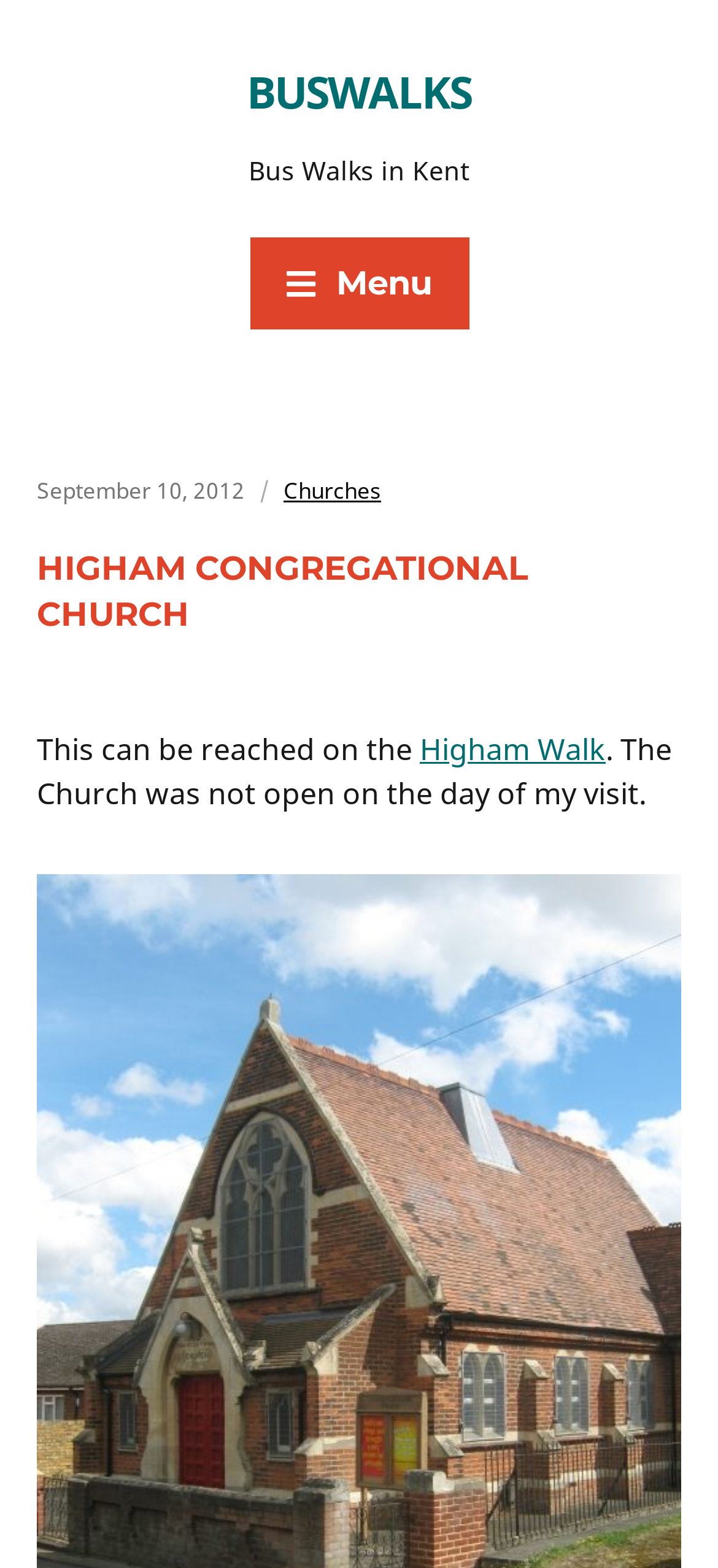What is the title or heading displayed on the webpage?

HIGHAM CONGREGATIONAL CHURCH